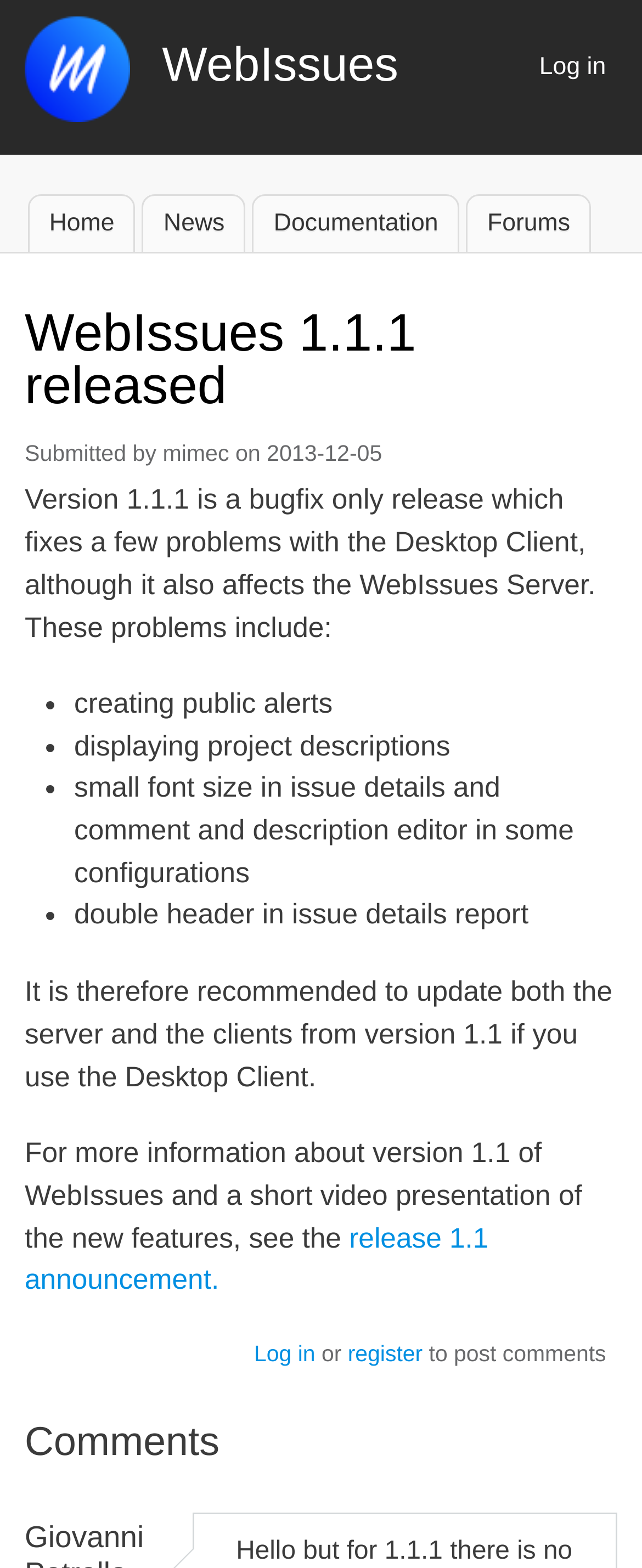Find and specify the bounding box coordinates that correspond to the clickable region for the instruction: "Go to Home WebIssues".

[0.038, 0.064, 0.672, 0.082]